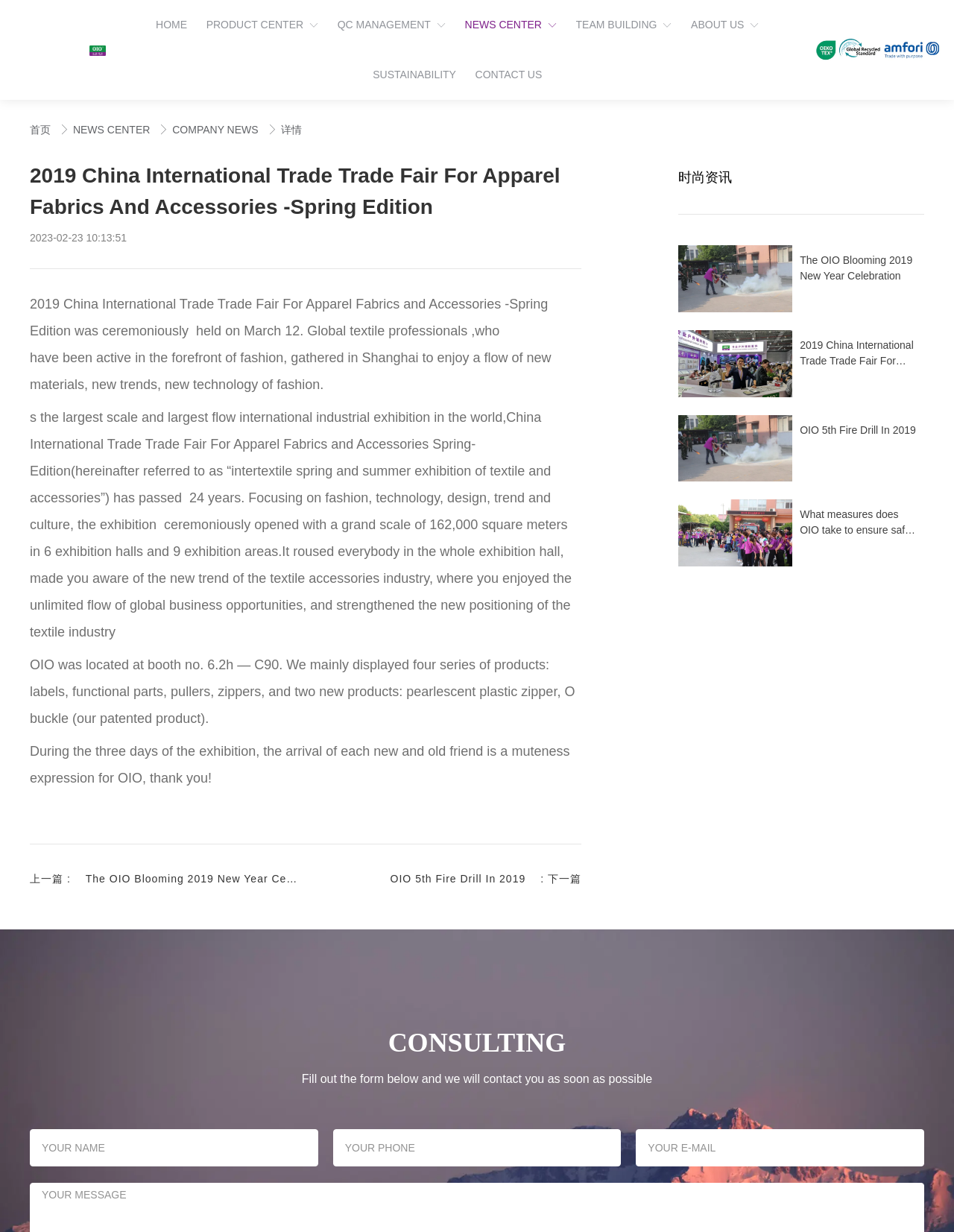Identify the bounding box coordinates of the specific part of the webpage to click to complete this instruction: "Click the NEWS CENTER link".

[0.487, 0.015, 0.568, 0.025]